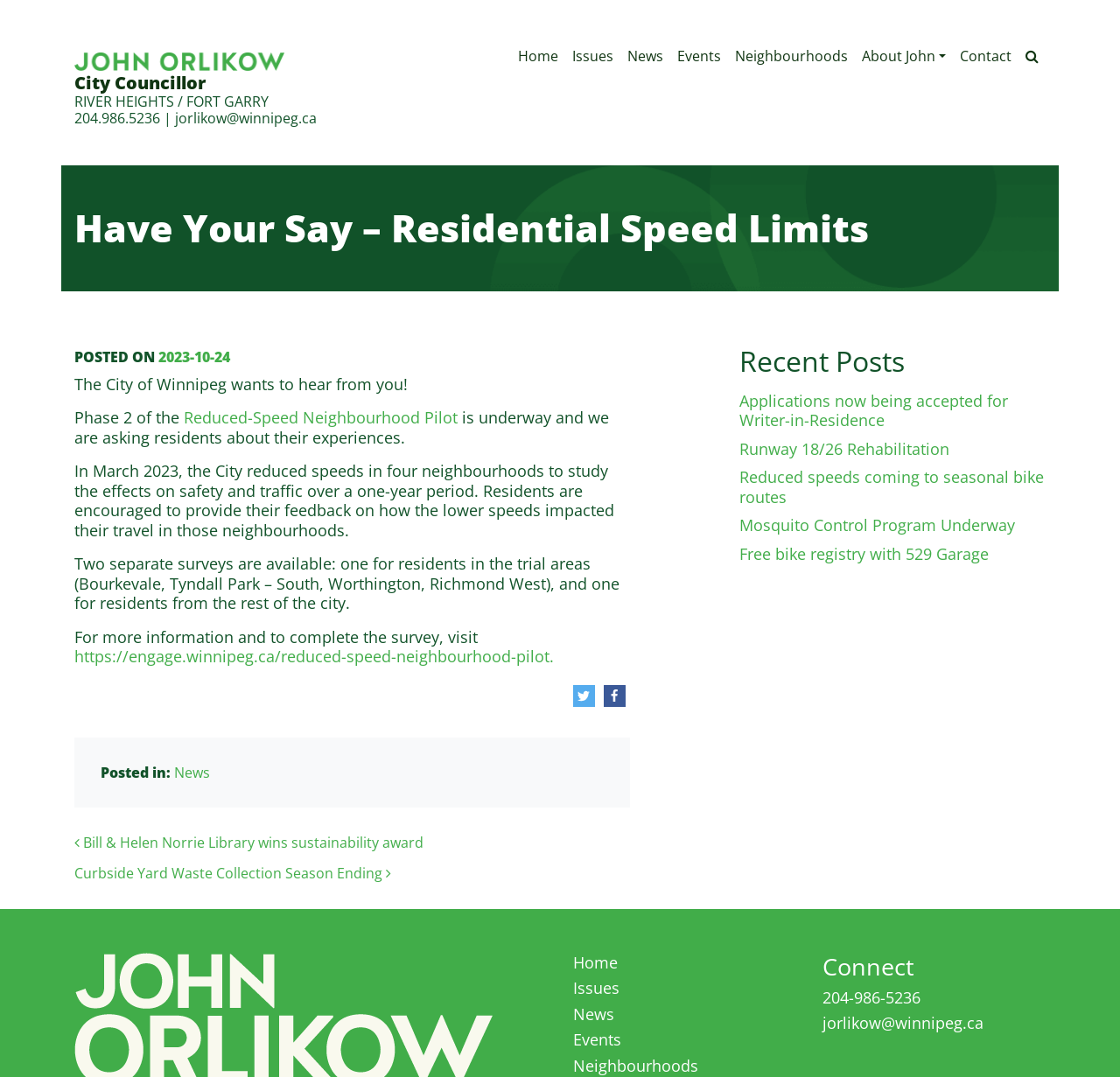Find and provide the bounding box coordinates for the UI element described with: "Runway 18/26 Rehabilitation".

[0.66, 0.407, 0.848, 0.426]